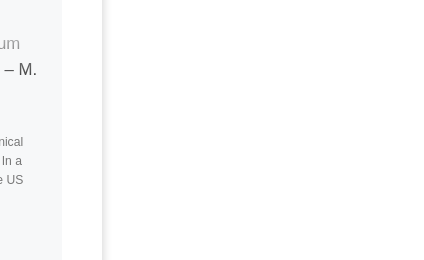What is the main topic of the article?
Using the image, respond with a single word or phrase.

US dollar's movements